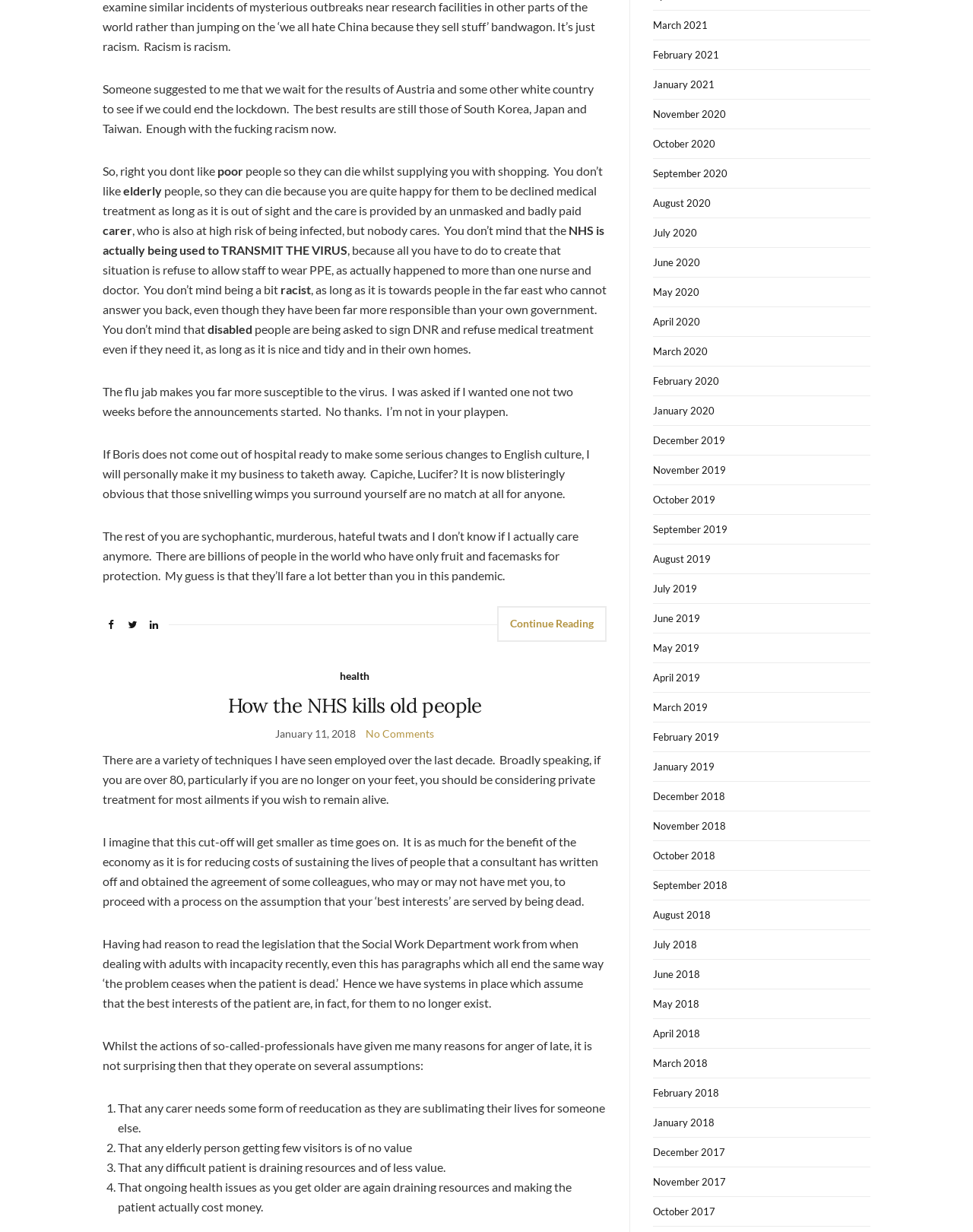Please identify the bounding box coordinates of the element on the webpage that should be clicked to follow this instruction: "Click the 'How the NHS kills old people' link". The bounding box coordinates should be given as four float numbers between 0 and 1, formatted as [left, top, right, bottom].

[0.234, 0.562, 0.495, 0.582]